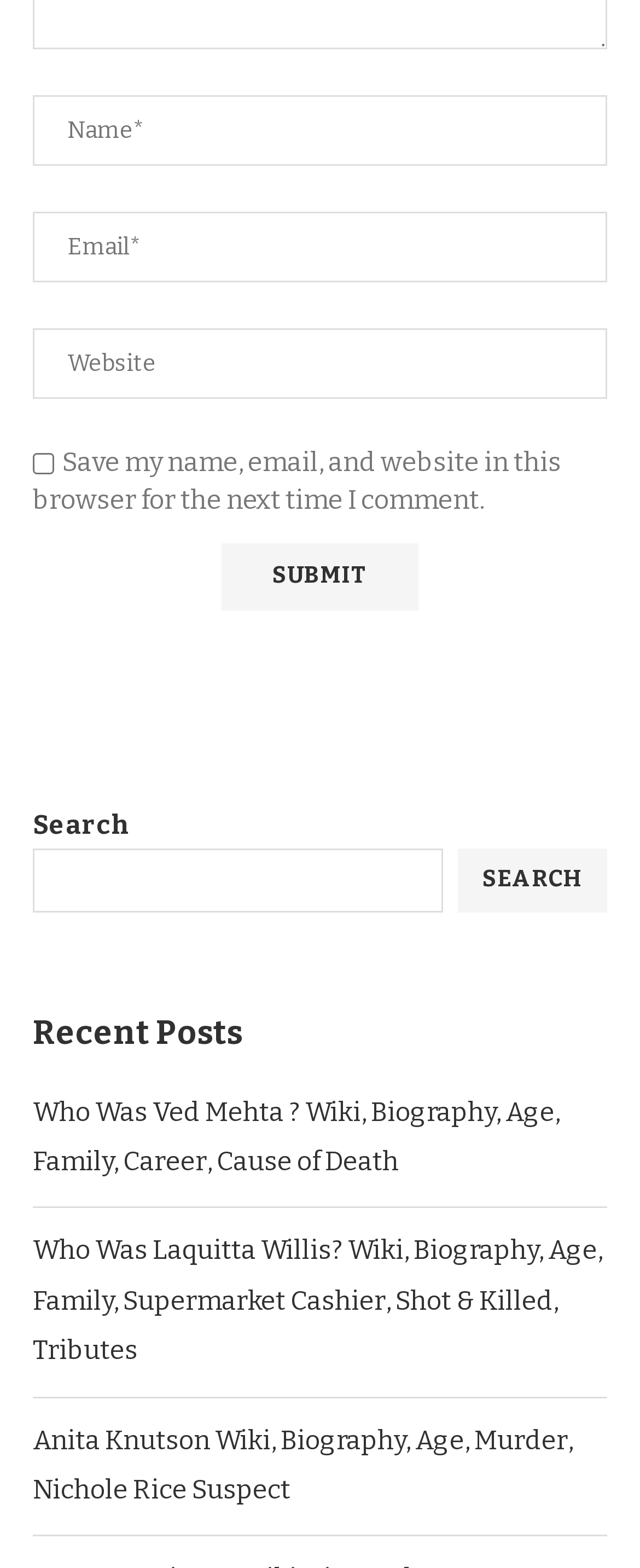Respond to the question below with a single word or phrase: What is the function of the button with 'SUBMIT' text?

Submit comment